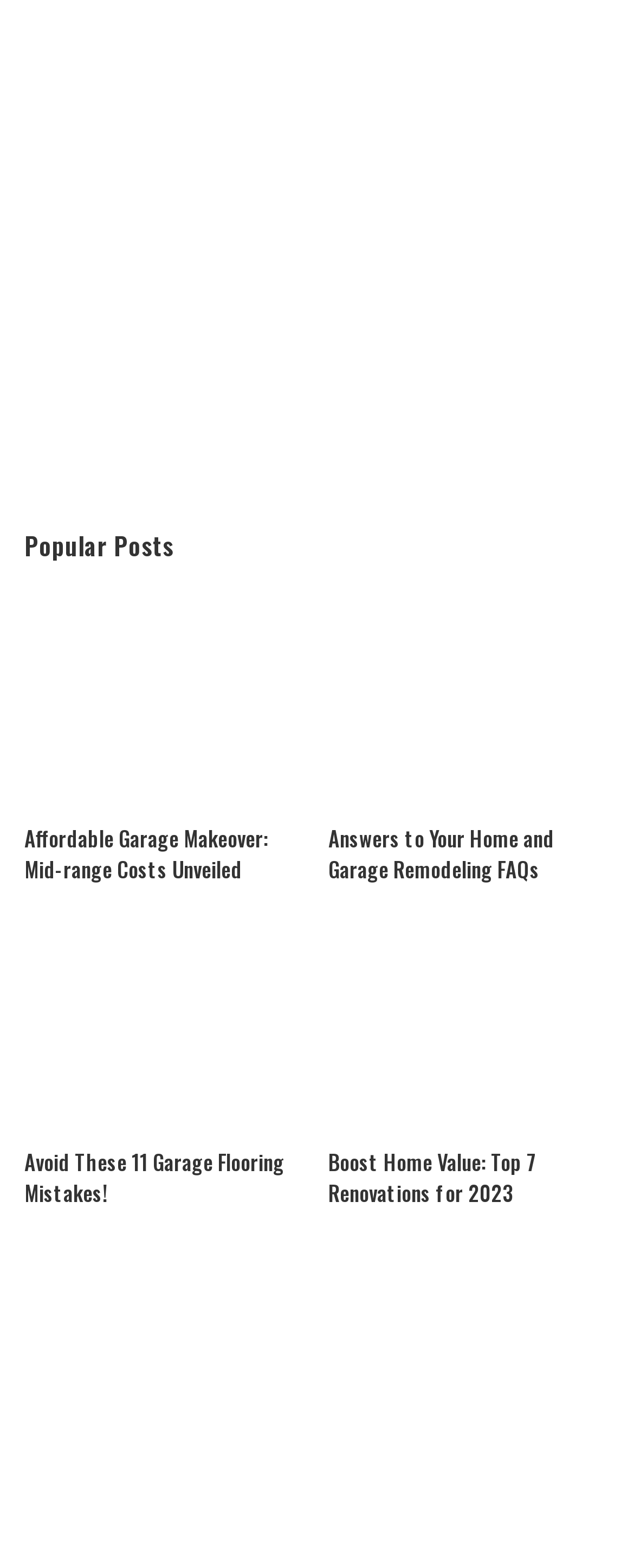Can you look at the image and give a comprehensive answer to the question:
Is there a post about garage flooring?

There is a post about garage flooring, titled 'Avoid These 11 Garage Flooring Mistakes!' which is identified by its heading element and corresponding link and image elements.